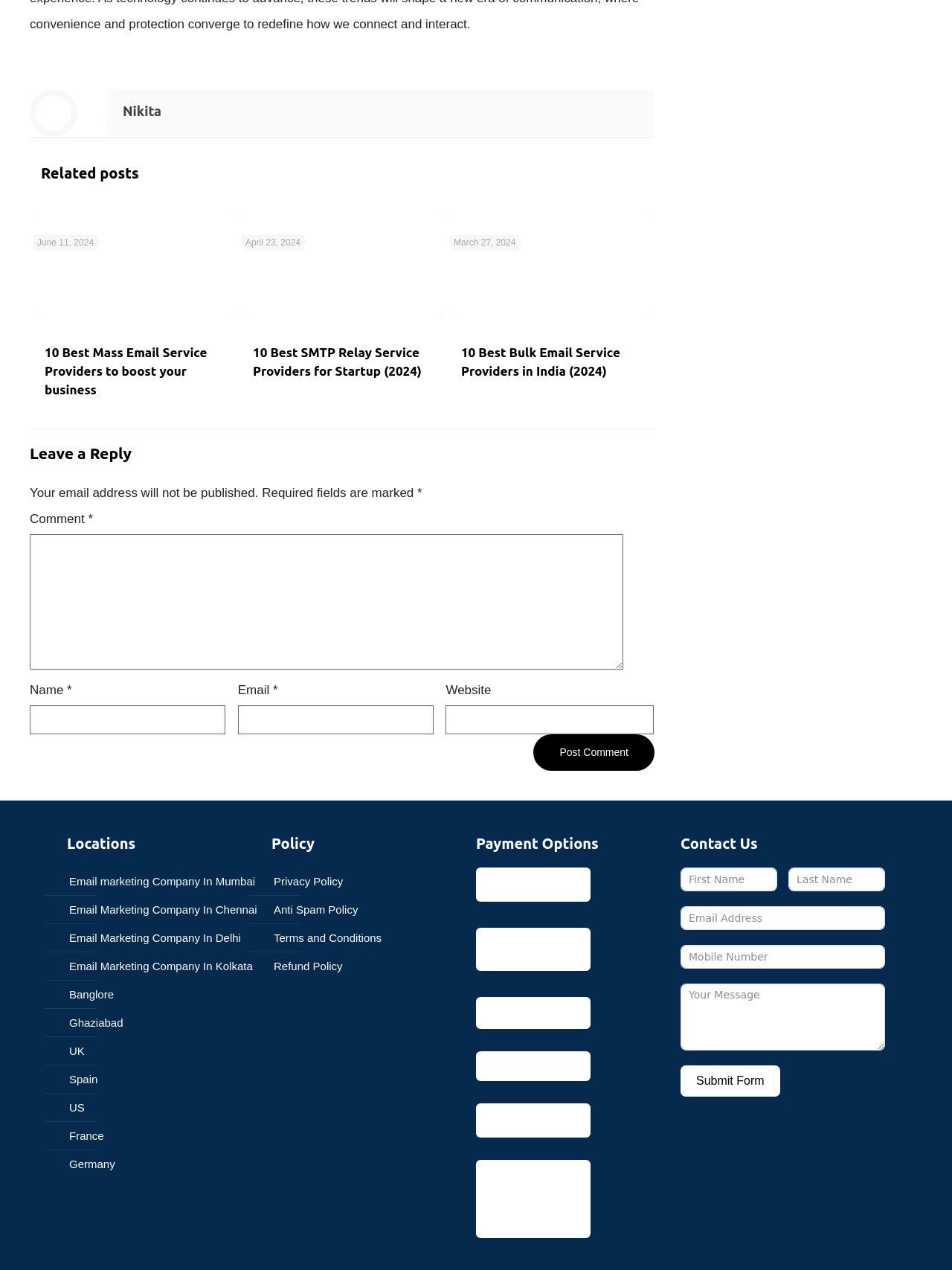Specify the bounding box coordinates for the region that must be clicked to perform the given instruction: "Click on 'NEWS'".

None